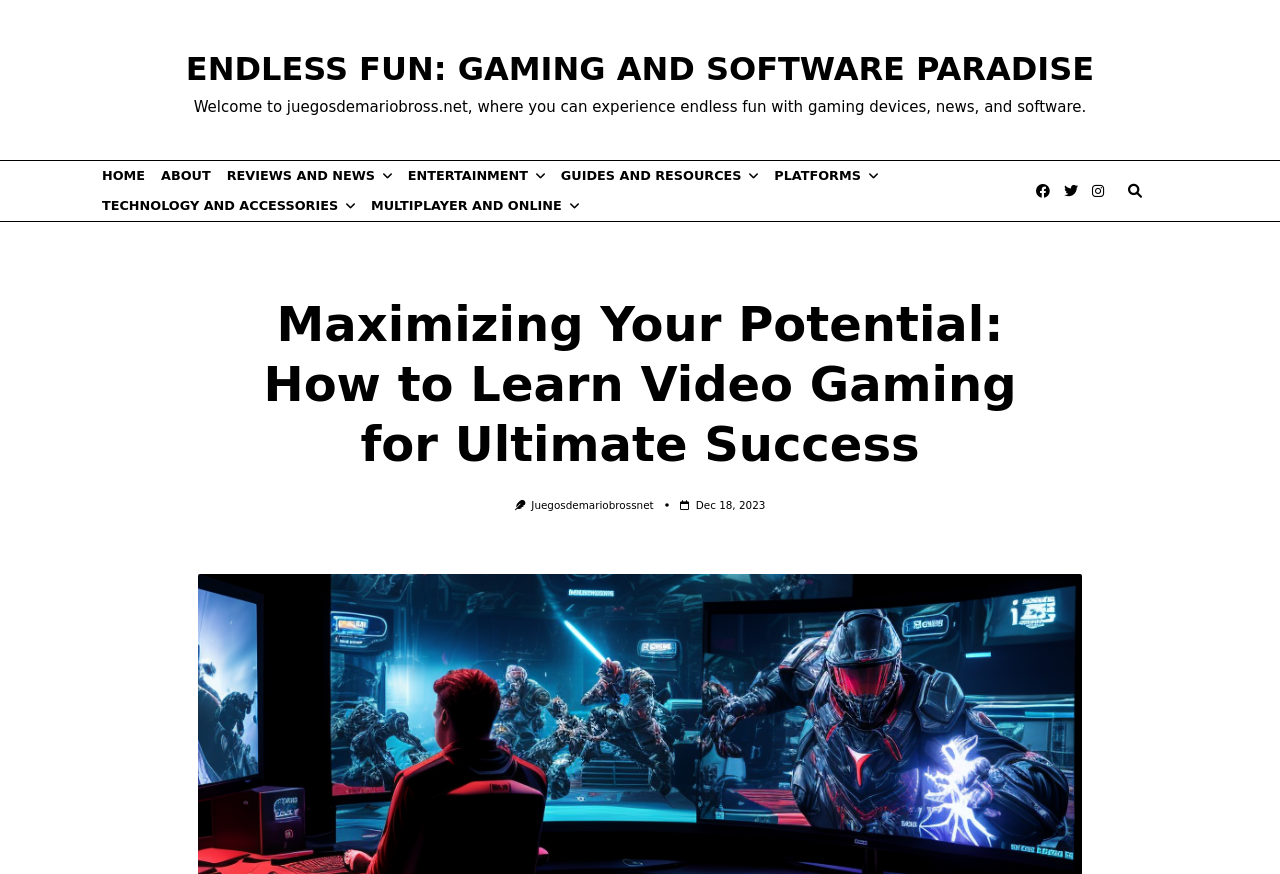Locate the headline of the webpage and generate its content.

Maximizing Your Potential: How to Learn Video Gaming for Ultimate Success